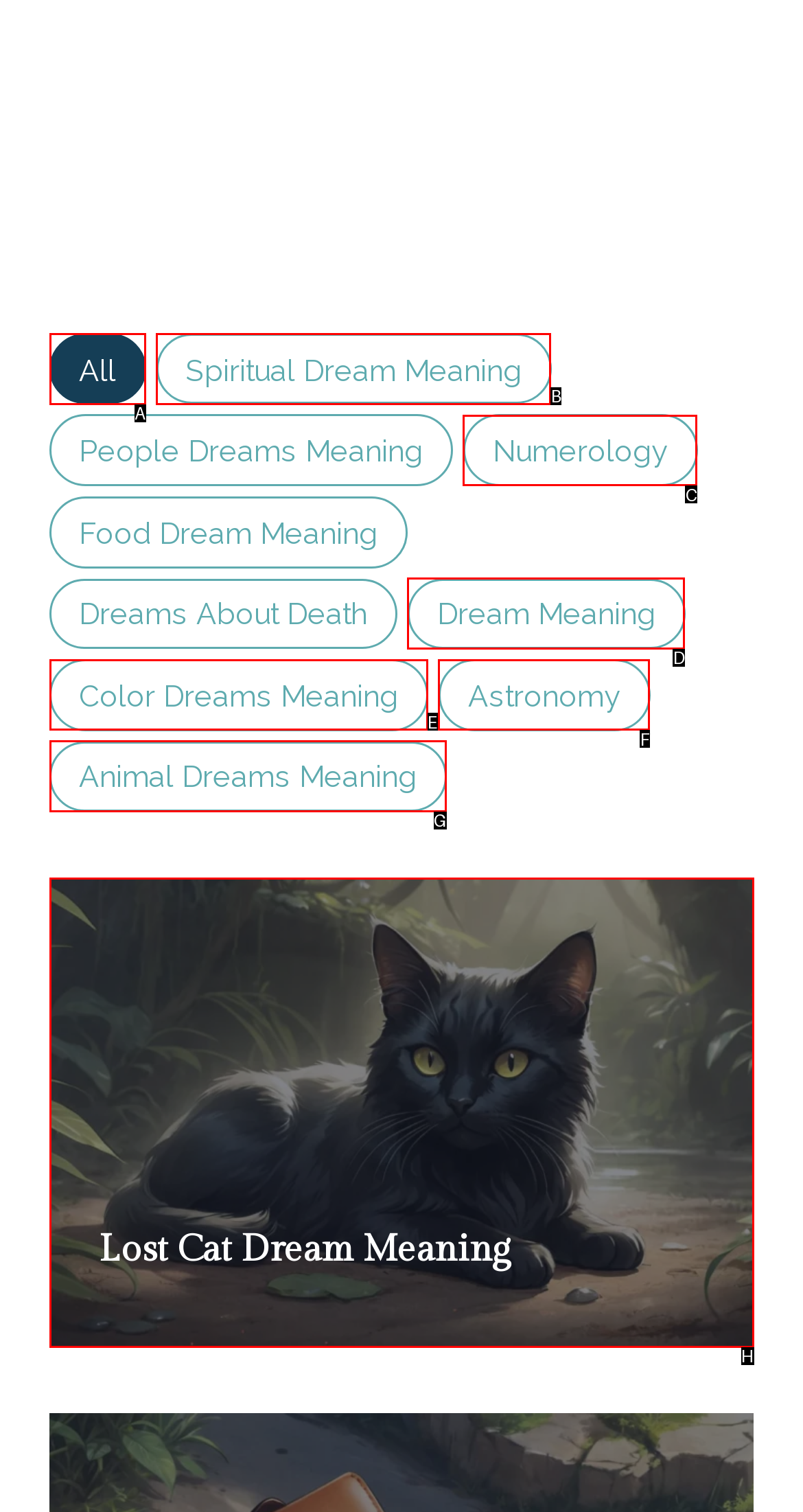Based on the description: Animal Dreams Meaning, identify the matching lettered UI element.
Answer by indicating the letter from the choices.

G